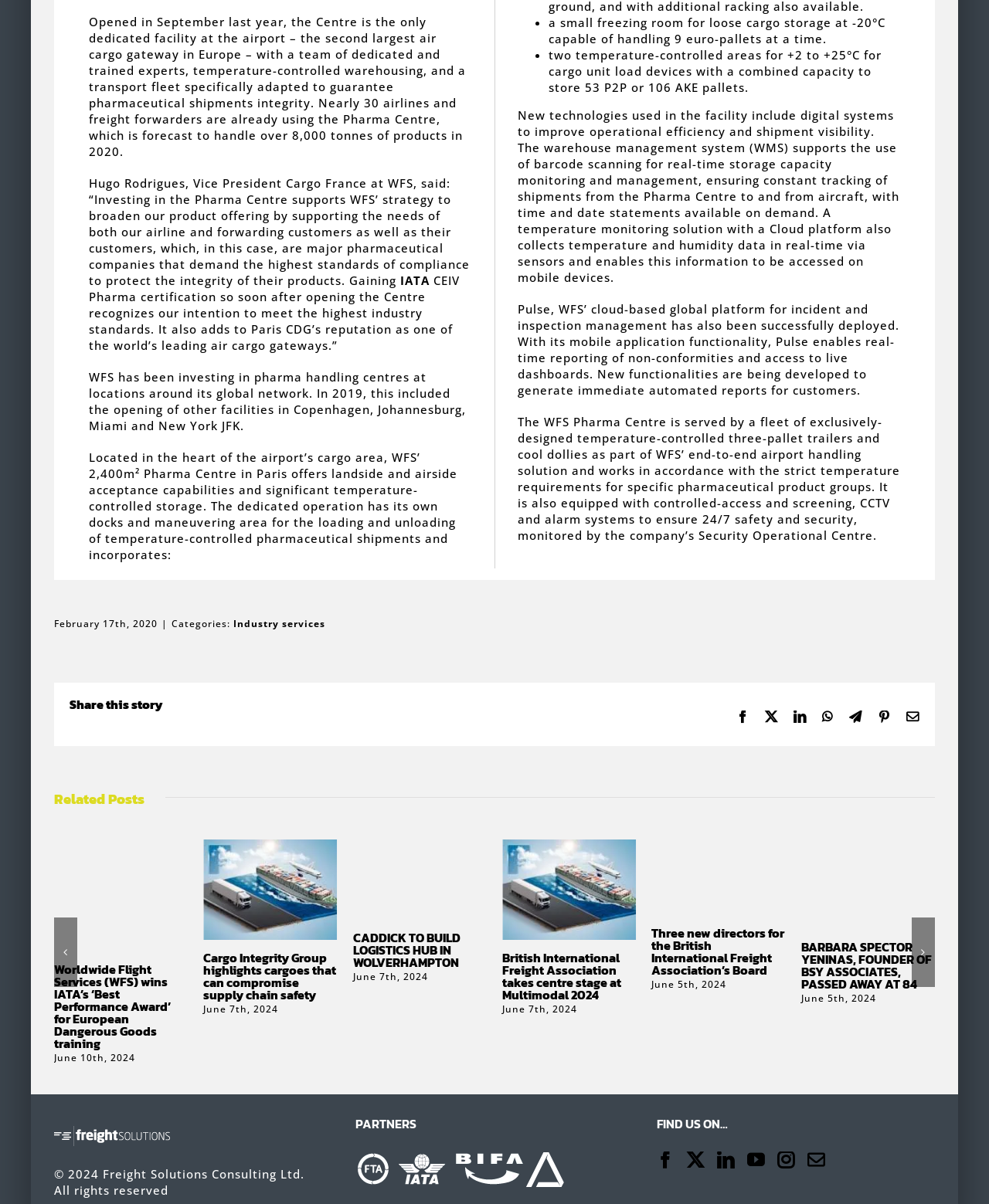What is the name of the facility opened in September last year?
Carefully analyze the image and provide a thorough answer to the question.

The question asks about the name of the facility opened in September last year. According to the text, 'Opened in September last year, the Centre is the only dedicated facility at the airport...' Therefore, the answer is Pharma Centre.